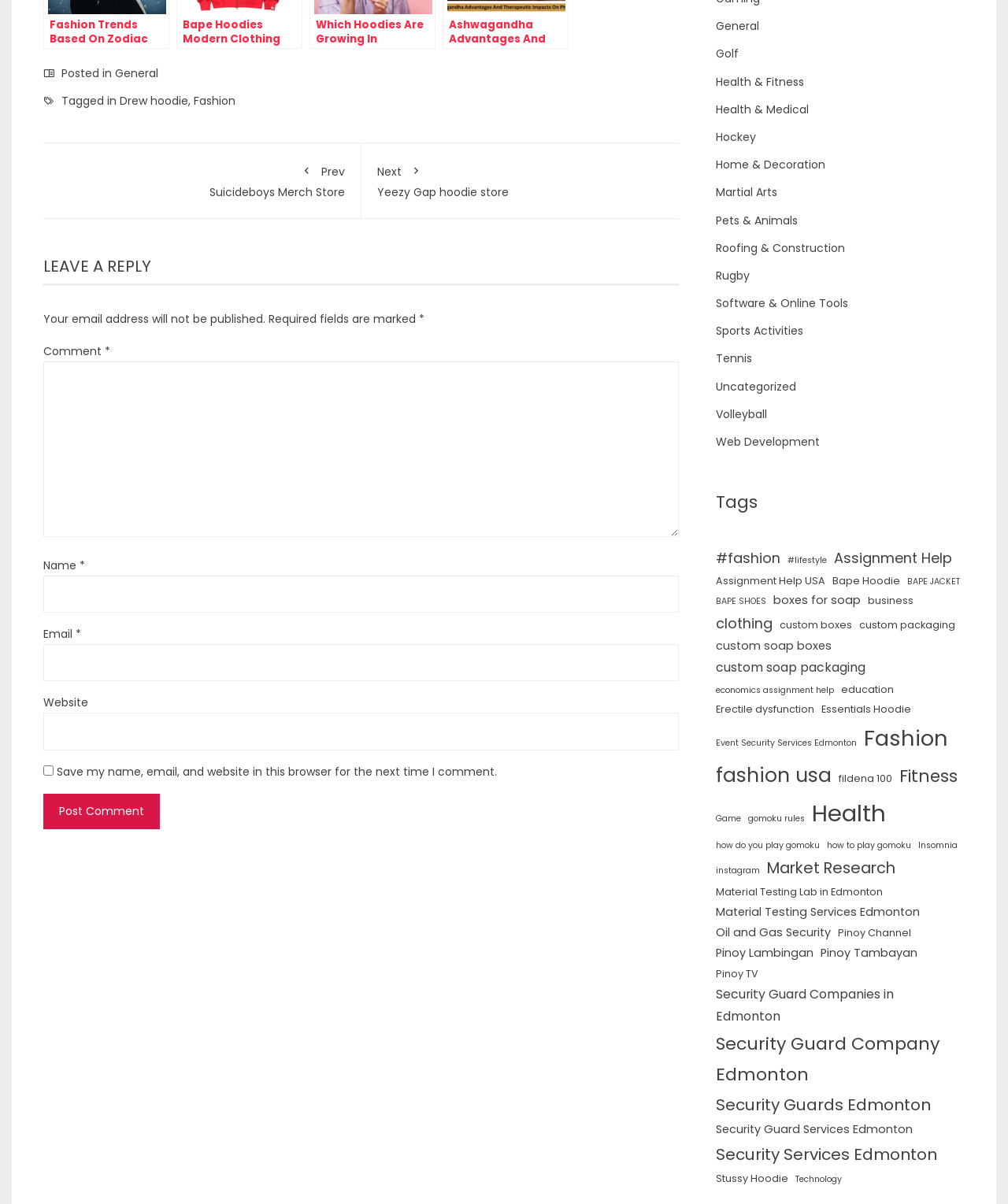Please find and report the bounding box coordinates of the element to click in order to perform the following action: "Click the link to read about Alexander Mantashev". The coordinates should be expressed as four float numbers between 0 and 1, in the format [left, top, right, bottom].

None